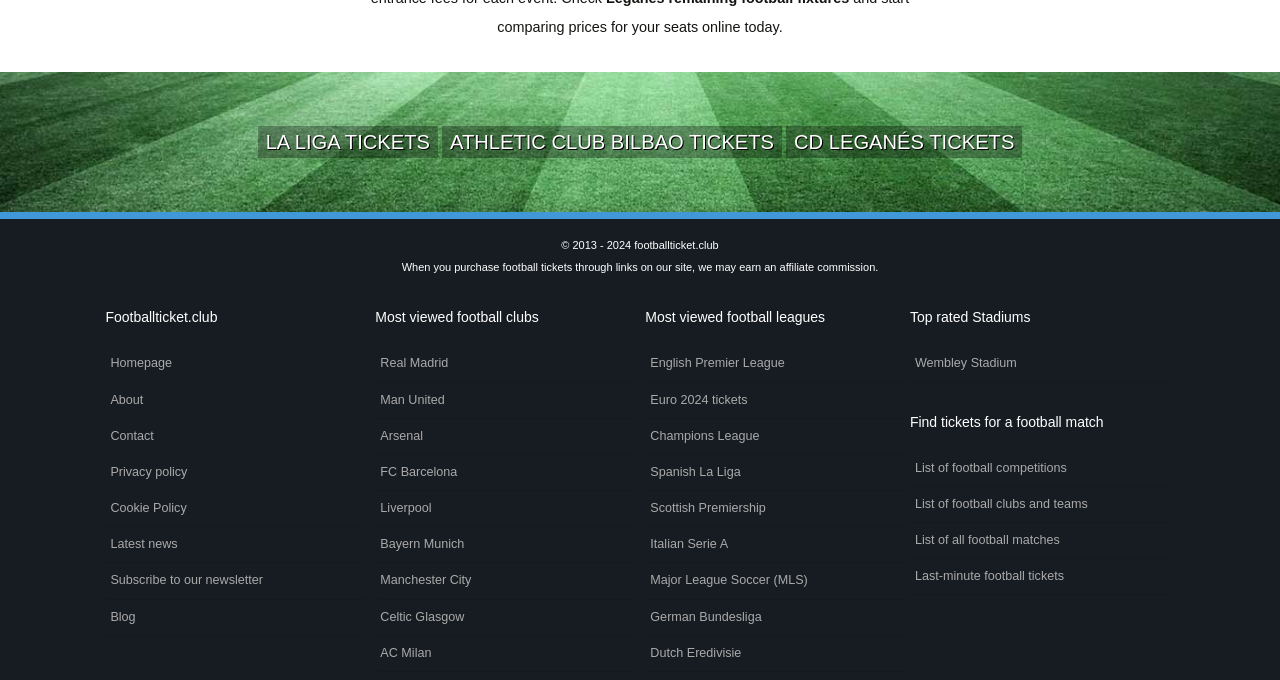Given the description "Real Madrid", provide the bounding box coordinates of the corresponding UI element.

[0.293, 0.509, 0.496, 0.562]